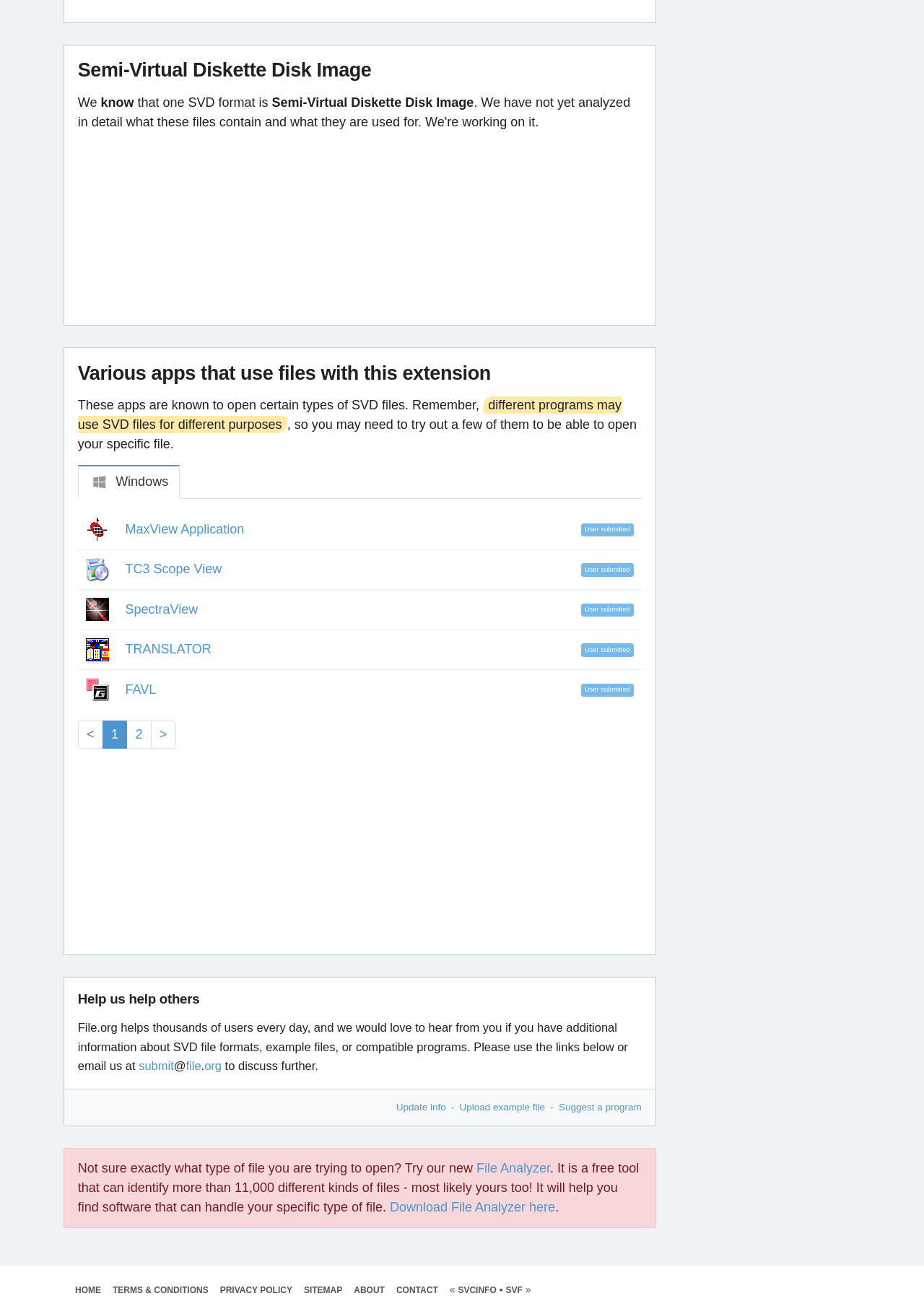Given the element description PRIVACY POLICY, specify the bounding box coordinates of the corresponding UI element in the format (top-left x, top-left y, bottom-right x, bottom-right y). All values must be between 0 and 1.

[0.238, 0.988, 0.316, 0.996]